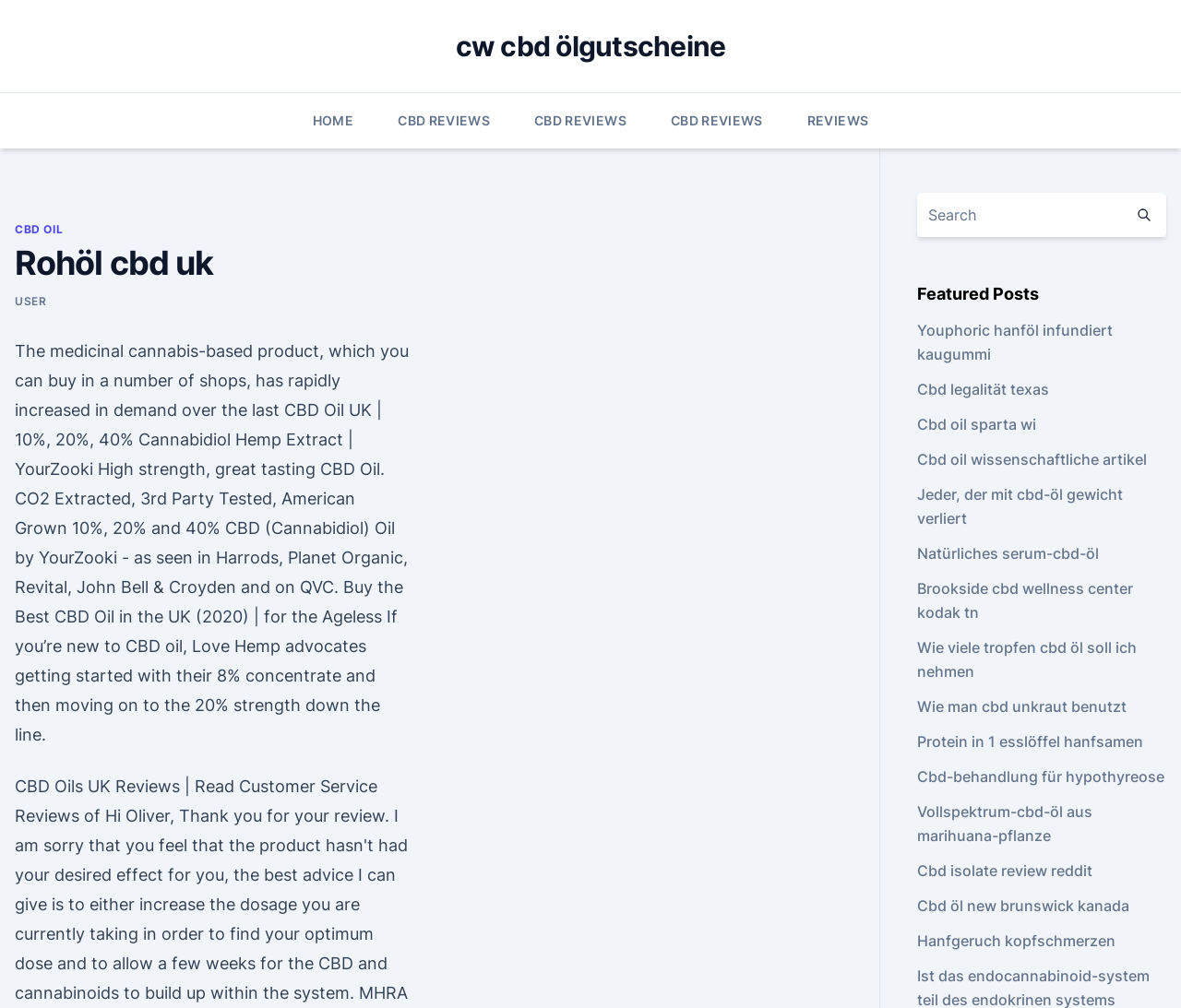Kindly provide the bounding box coordinates of the section you need to click on to fulfill the given instruction: "Learn about Cbd legalität texas".

[0.776, 0.377, 0.888, 0.395]